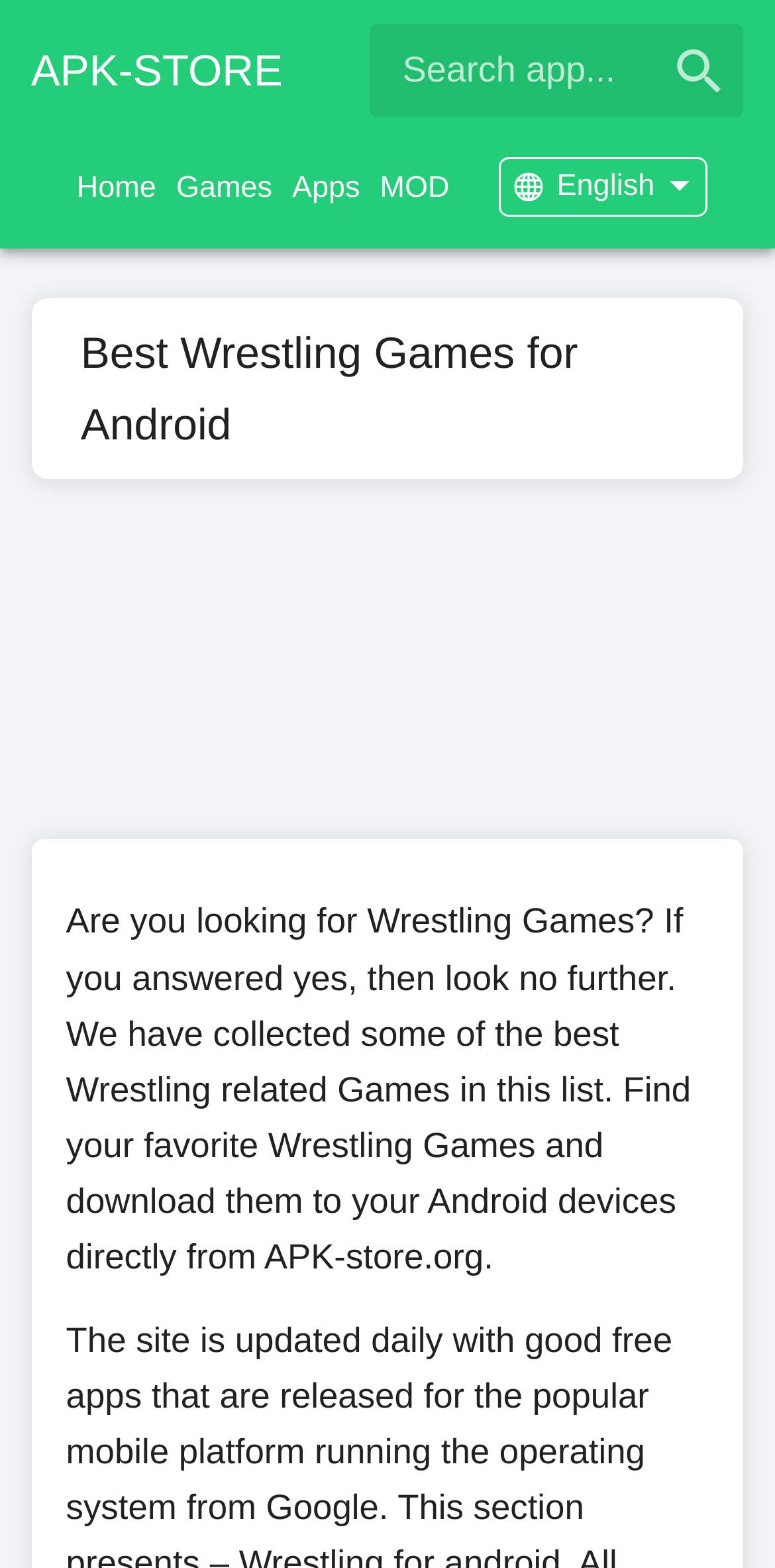Extract the bounding box of the UI element described as: "aria-label="search"".

[0.85, 0.025, 0.957, 0.065]